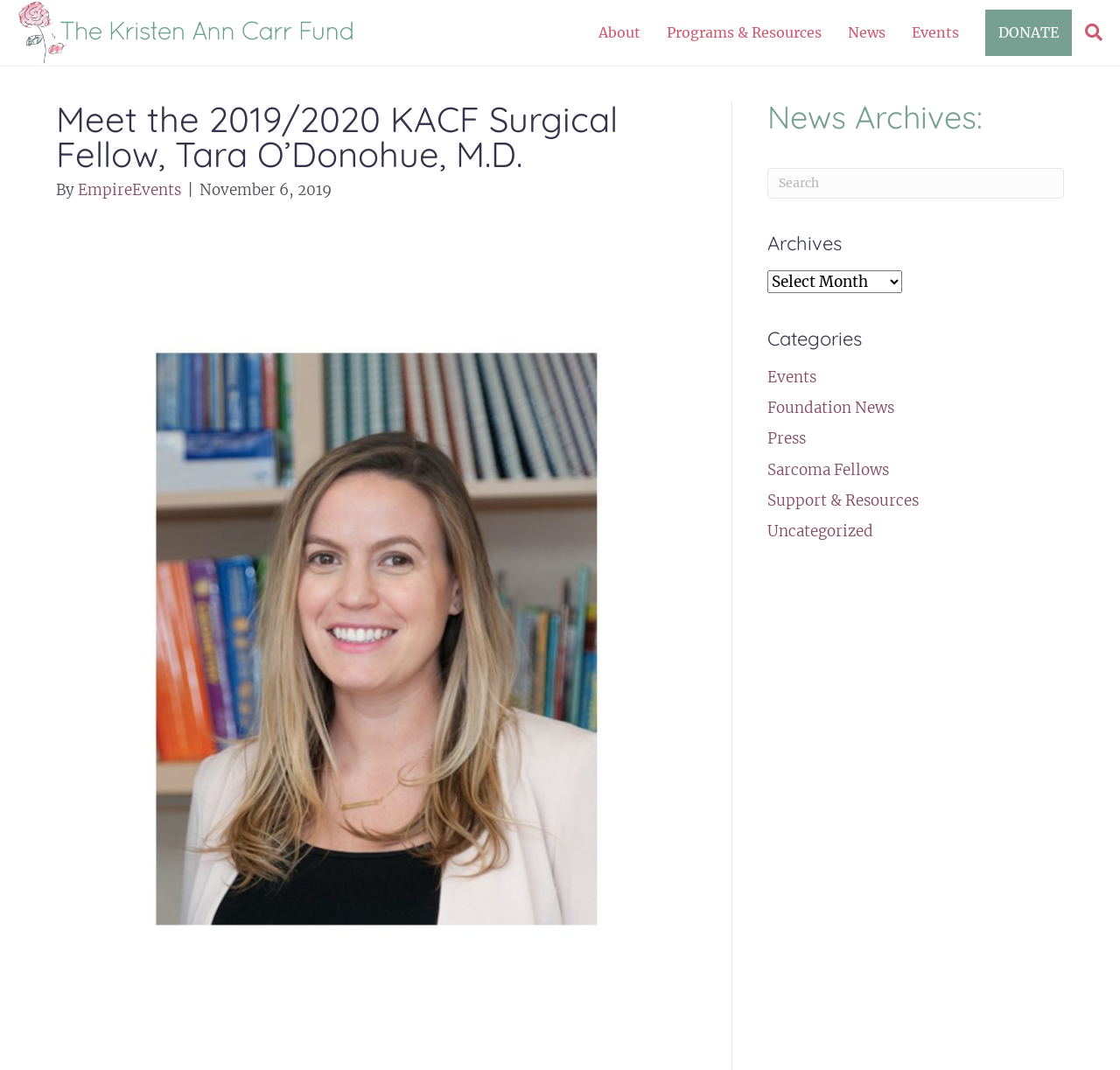Identify the main title of the webpage and generate its text content.

Meet the 2019/2020 KACF Surgical Fellow, Tara O’Donohue, M.D.